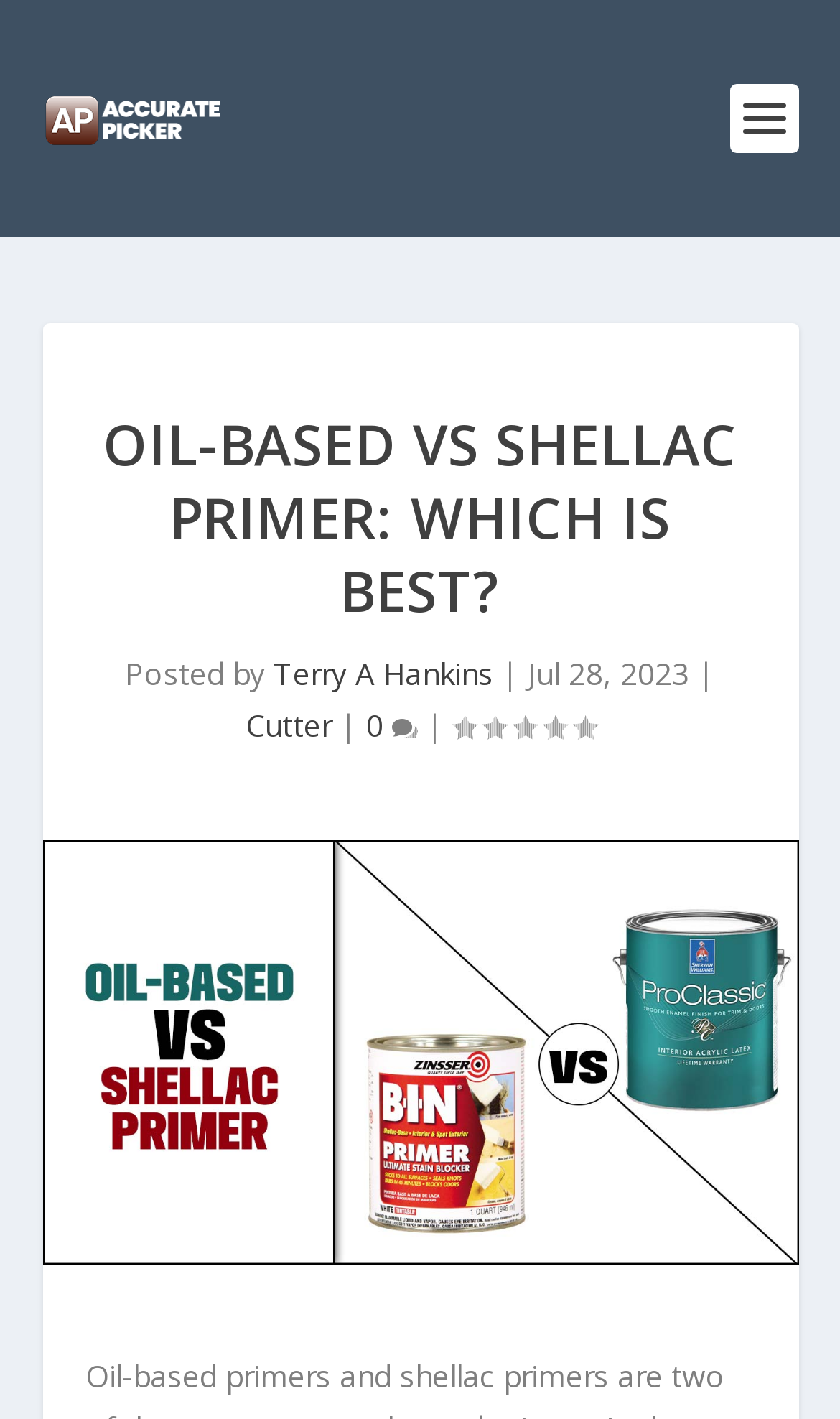Extract the main headline from the webpage and generate its text.

OIL-BASED VS SHELLAC PRIMER: WHICH IS BEST?